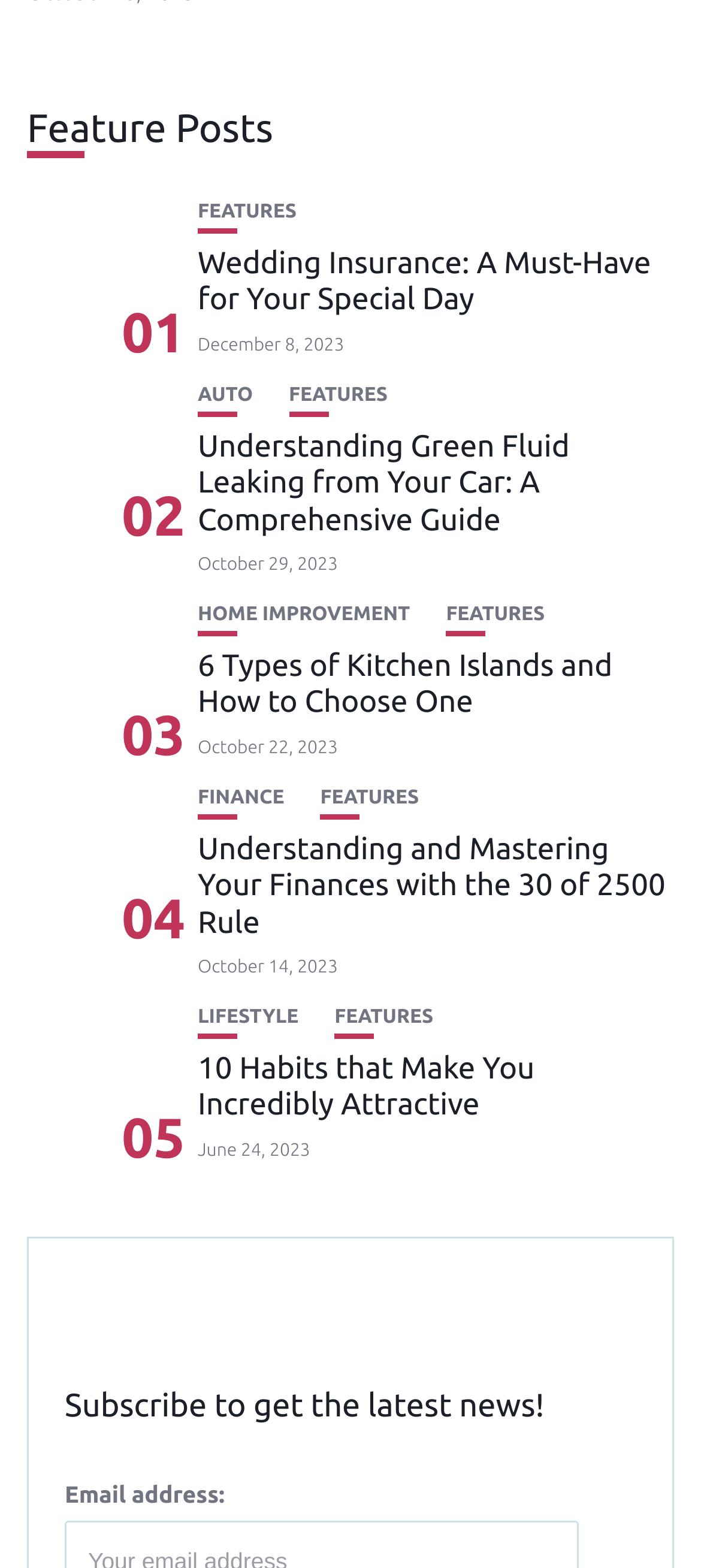Respond to the following question using a concise word or phrase: 
How many feature posts are there?

5